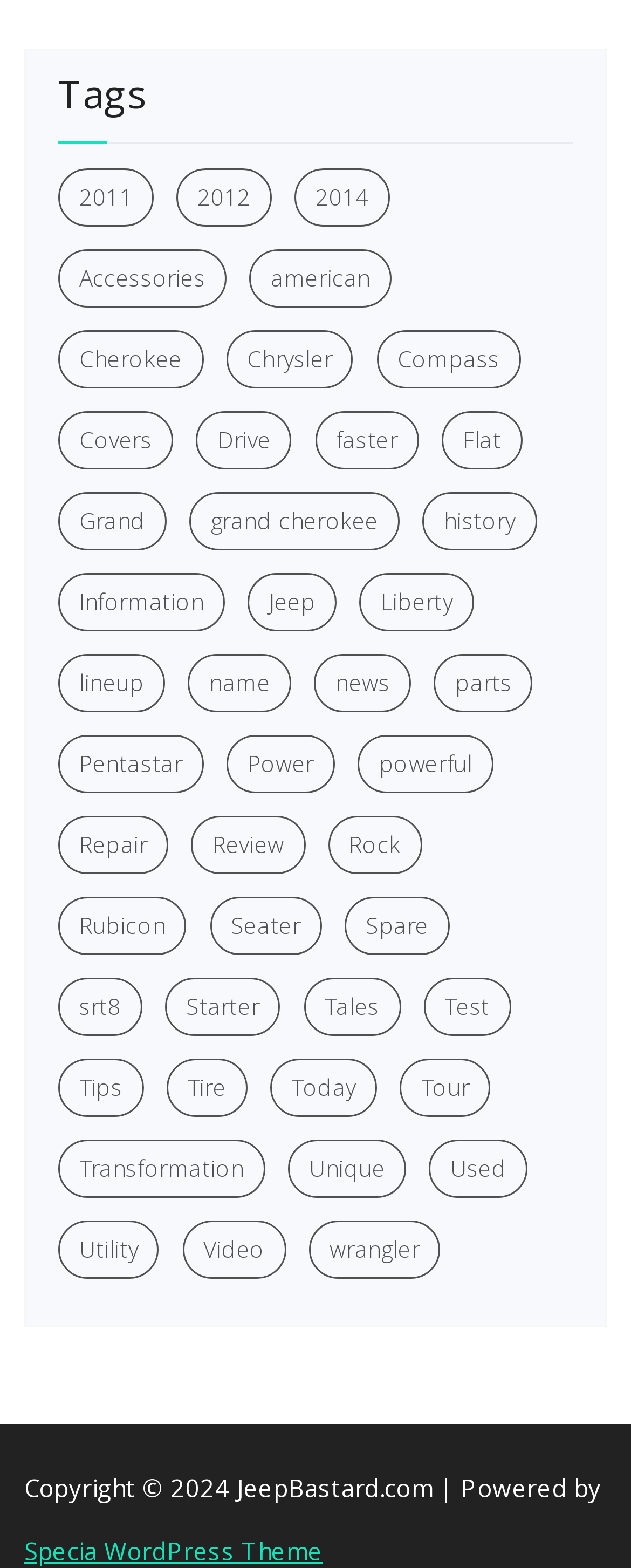Provide a brief response to the question using a single word or phrase: 
How many links are there on this webpage?

388